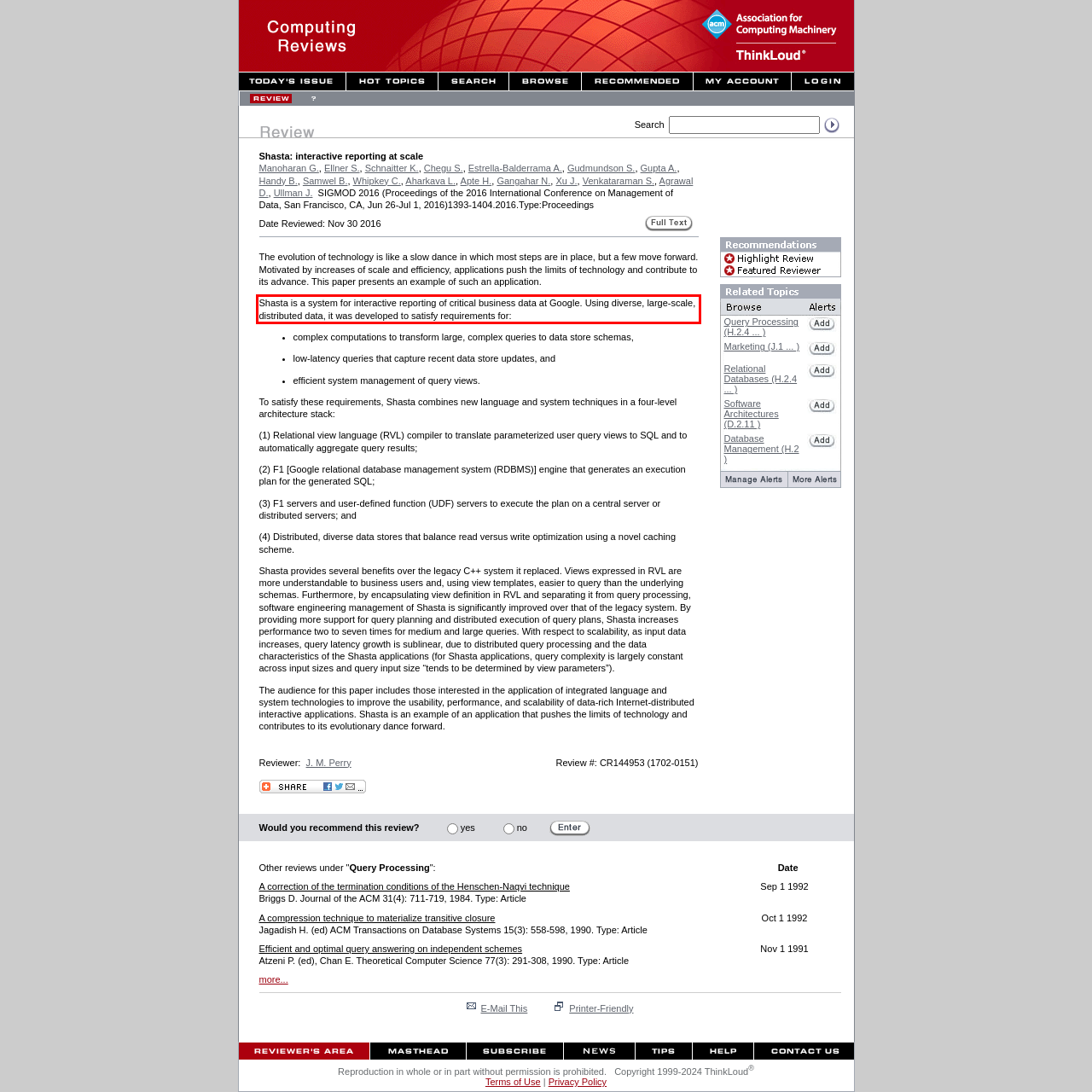Your task is to recognize and extract the text content from the UI element enclosed in the red bounding box on the webpage screenshot.

Shasta is a system for interactive reporting of critical business data at Google. Using diverse, large-scale, distributed data, it was developed to satisfy requirements for: